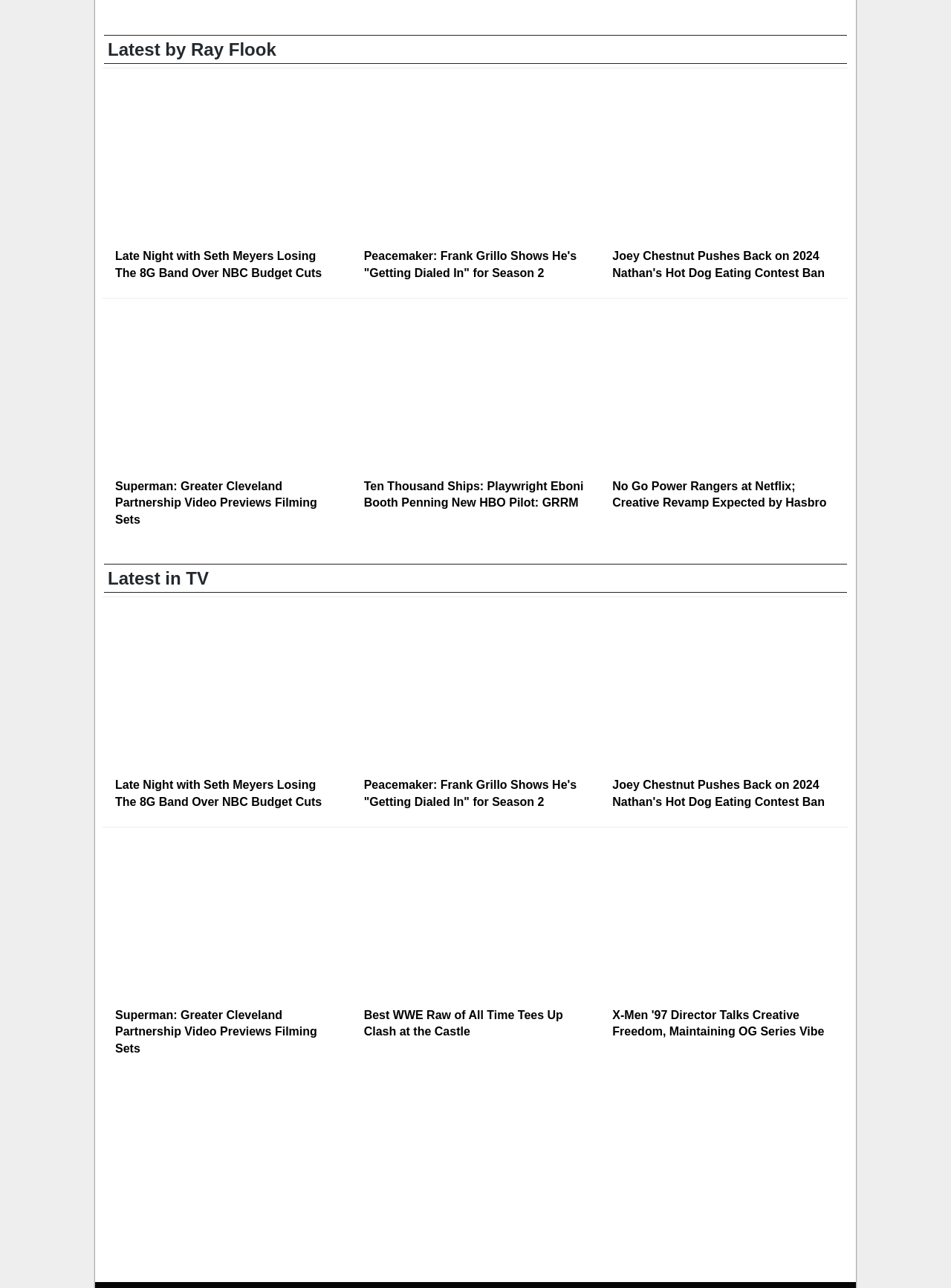Give the bounding box coordinates for this UI element: "alt="X-Men '97"". The coordinates should be four float numbers between 0 and 1, arranged as [left, top, right, bottom].

[0.642, 0.795, 0.88, 0.925]